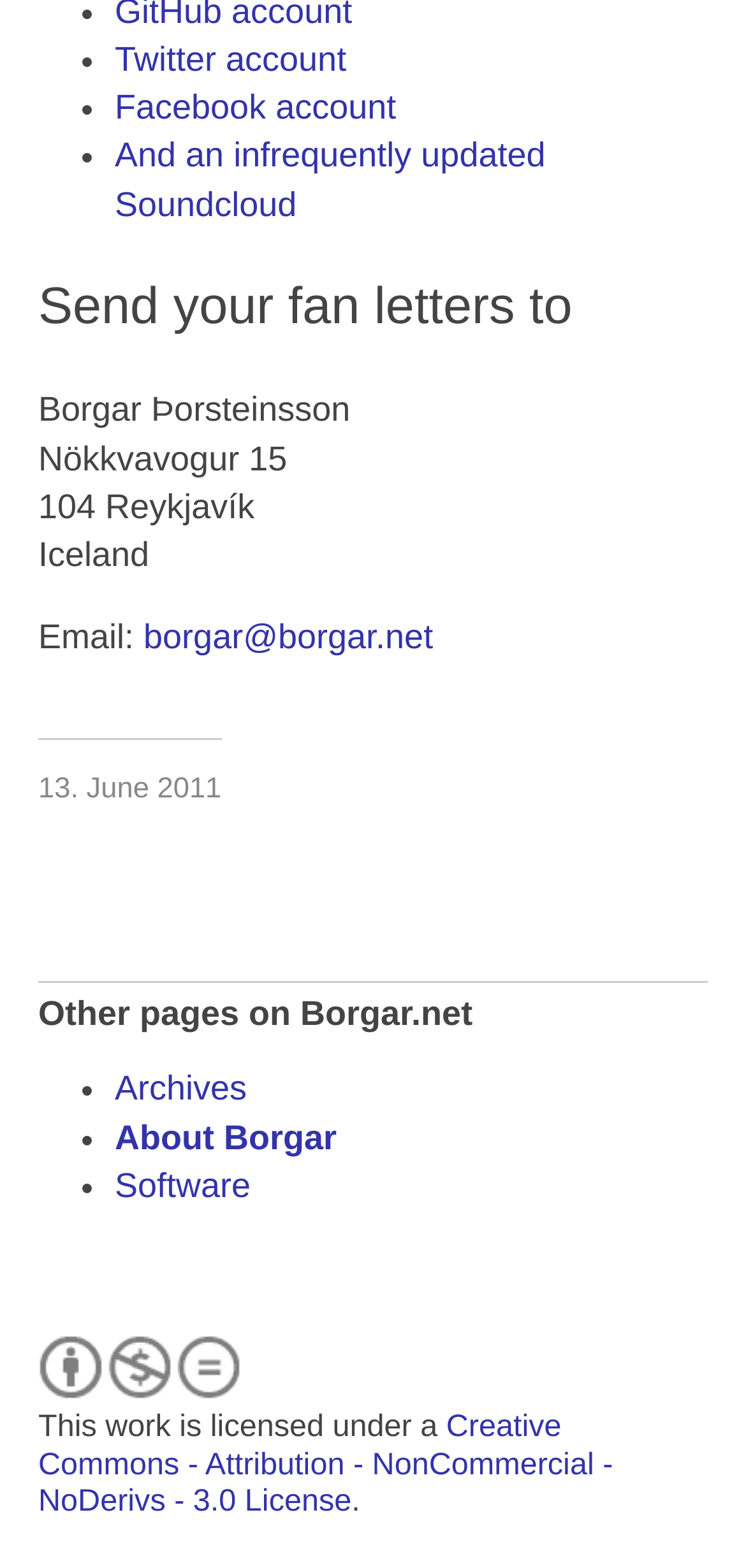Please look at the image and answer the question with a detailed explanation: What is the date mentioned on the page?

I found the date by looking at the text content of the link element with the date format, which is '13. June 2011'.